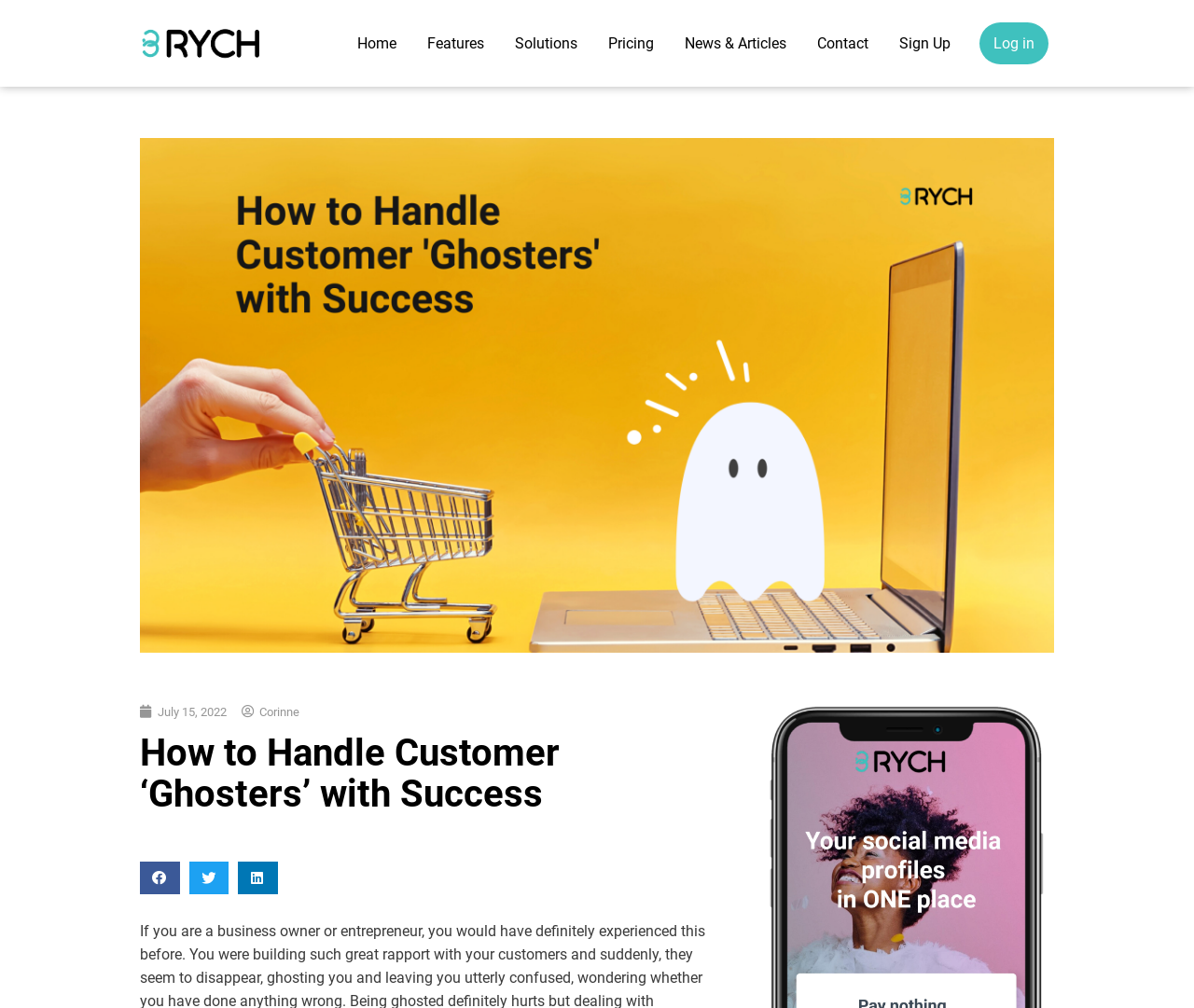How many social media sharing buttons are there?
Based on the content of the image, thoroughly explain and answer the question.

There are three social media sharing buttons at the bottom of the webpage, which are 'Share on facebook', 'Share on twitter', and 'Share on linkedin'.